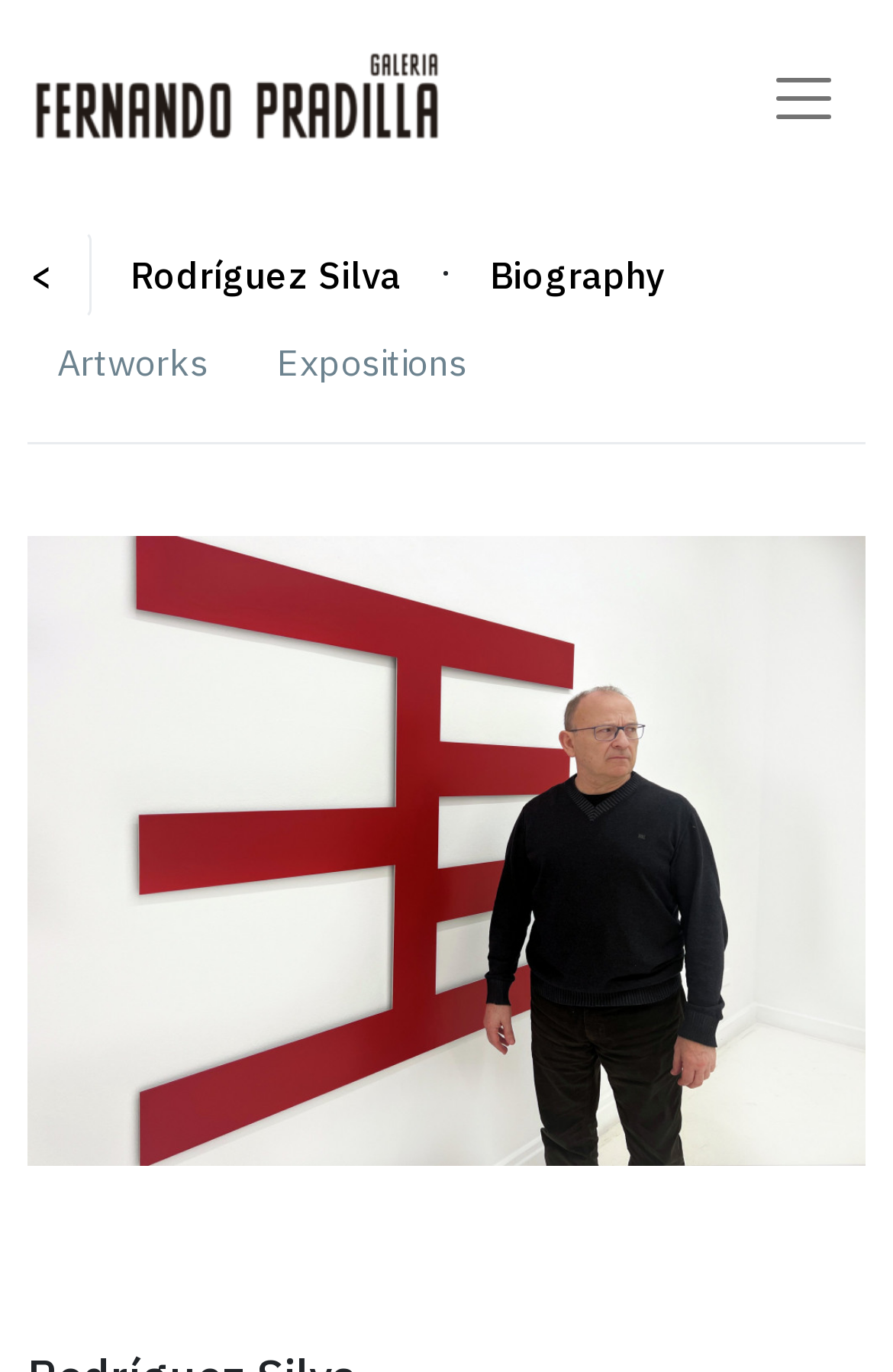Determine the bounding box coordinates for the UI element matching this description: "Artworks".

[0.031, 0.233, 0.267, 0.296]